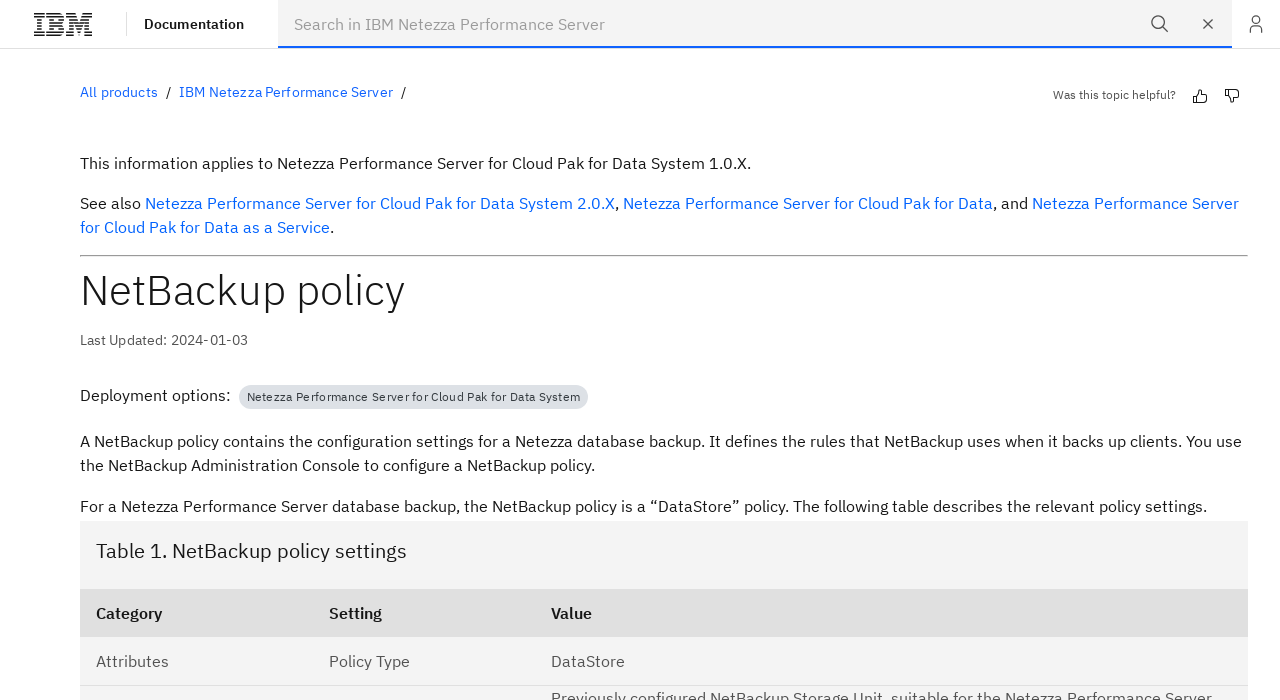Identify the bounding box coordinates of the area that should be clicked in order to complete the given instruction: "Click on IBM logo". The bounding box coordinates should be four float numbers between 0 and 1, i.e., [left, top, right, bottom].

[0.0, 0.0, 0.098, 0.069]